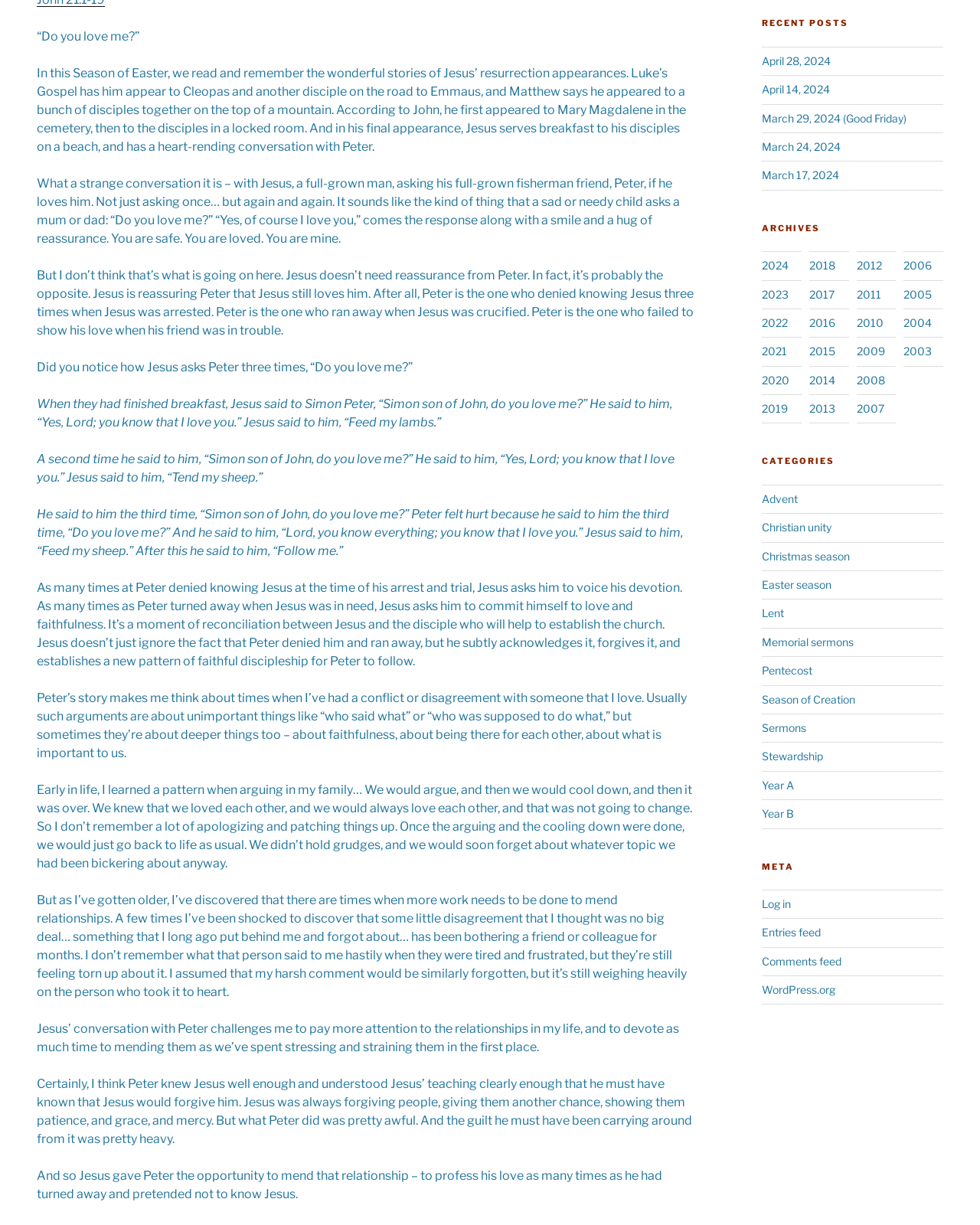Bounding box coordinates are given in the format (top-left x, top-left y, bottom-right x, bottom-right y). All values should be floating point numbers between 0 and 1. Provide the bounding box coordinate for the UI element described as: Log in

[0.778, 0.732, 0.807, 0.743]